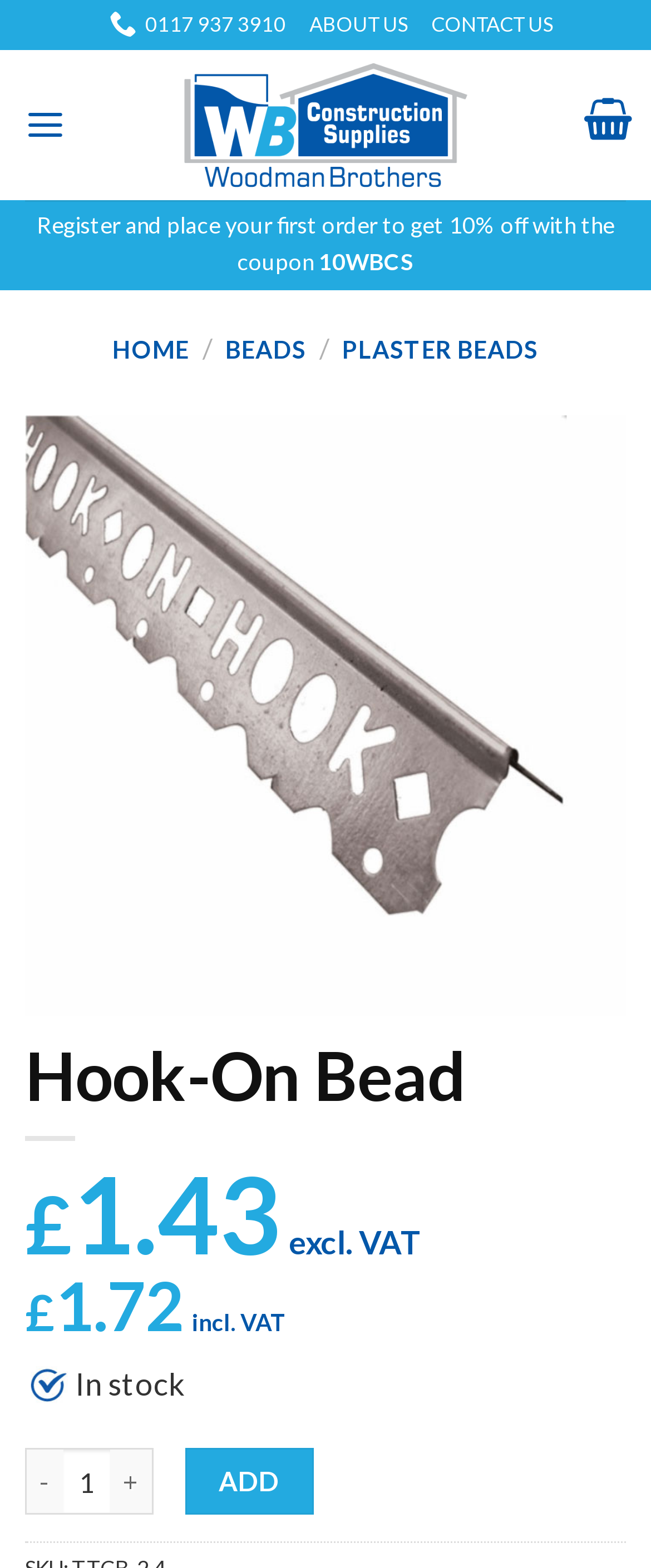Show the bounding box coordinates of the region that should be clicked to follow the instruction: "Go to about us page."

[0.475, 0.0, 0.626, 0.031]